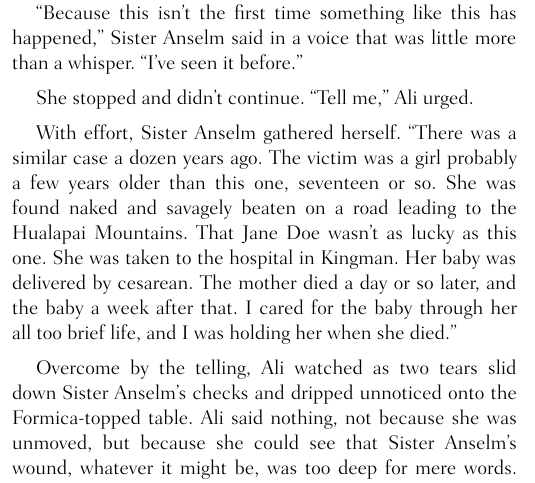What themes are emphasized in the atmosphere of the image?
Answer the question using a single word or phrase, according to the image.

Loss, care, and unresolved trauma